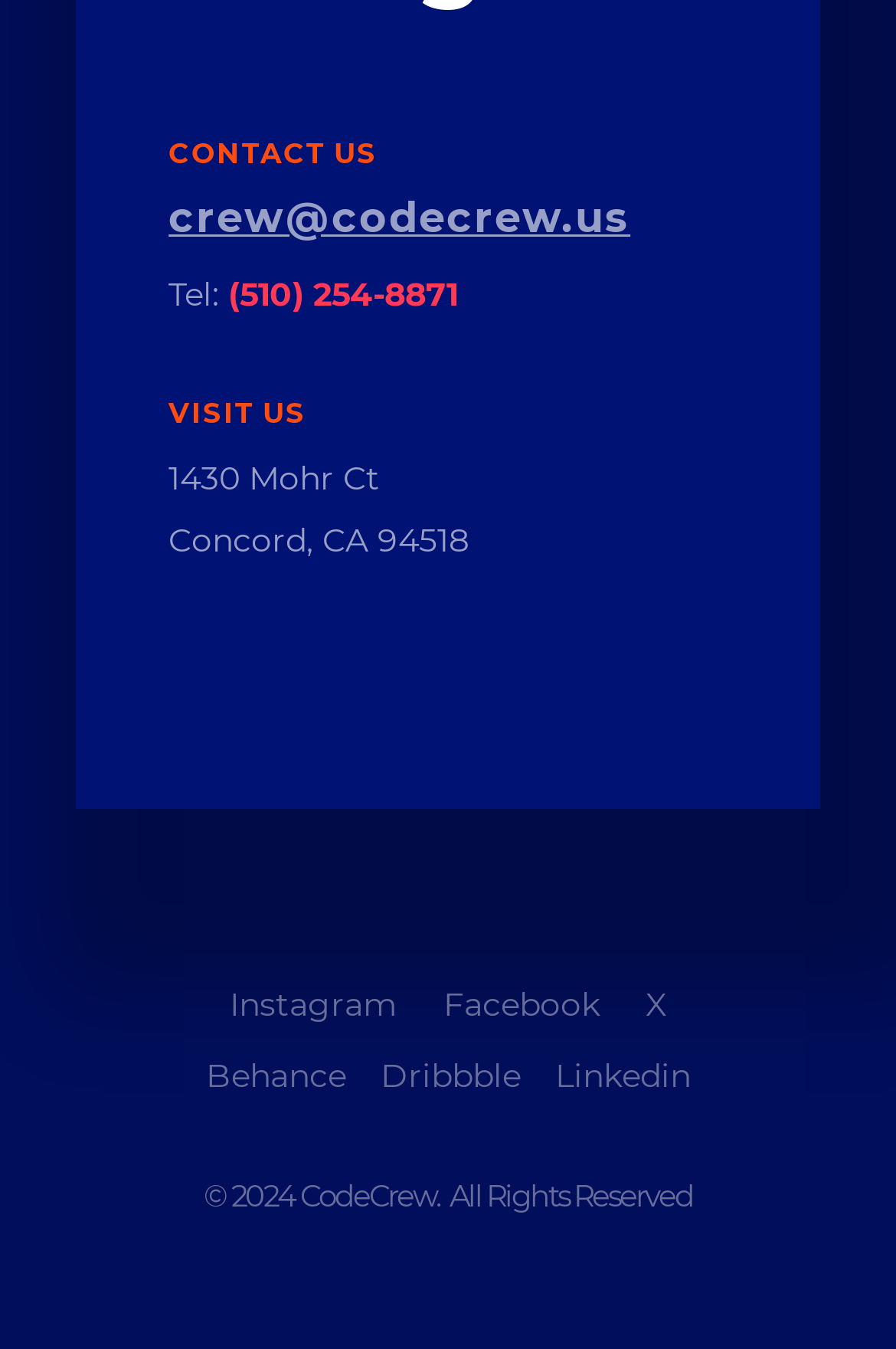Using the provided element description, identify the bounding box coordinates as (top-left x, top-left y, bottom-right x, bottom-right y). Ensure all values are between 0 and 1. Description: Comments feed

None